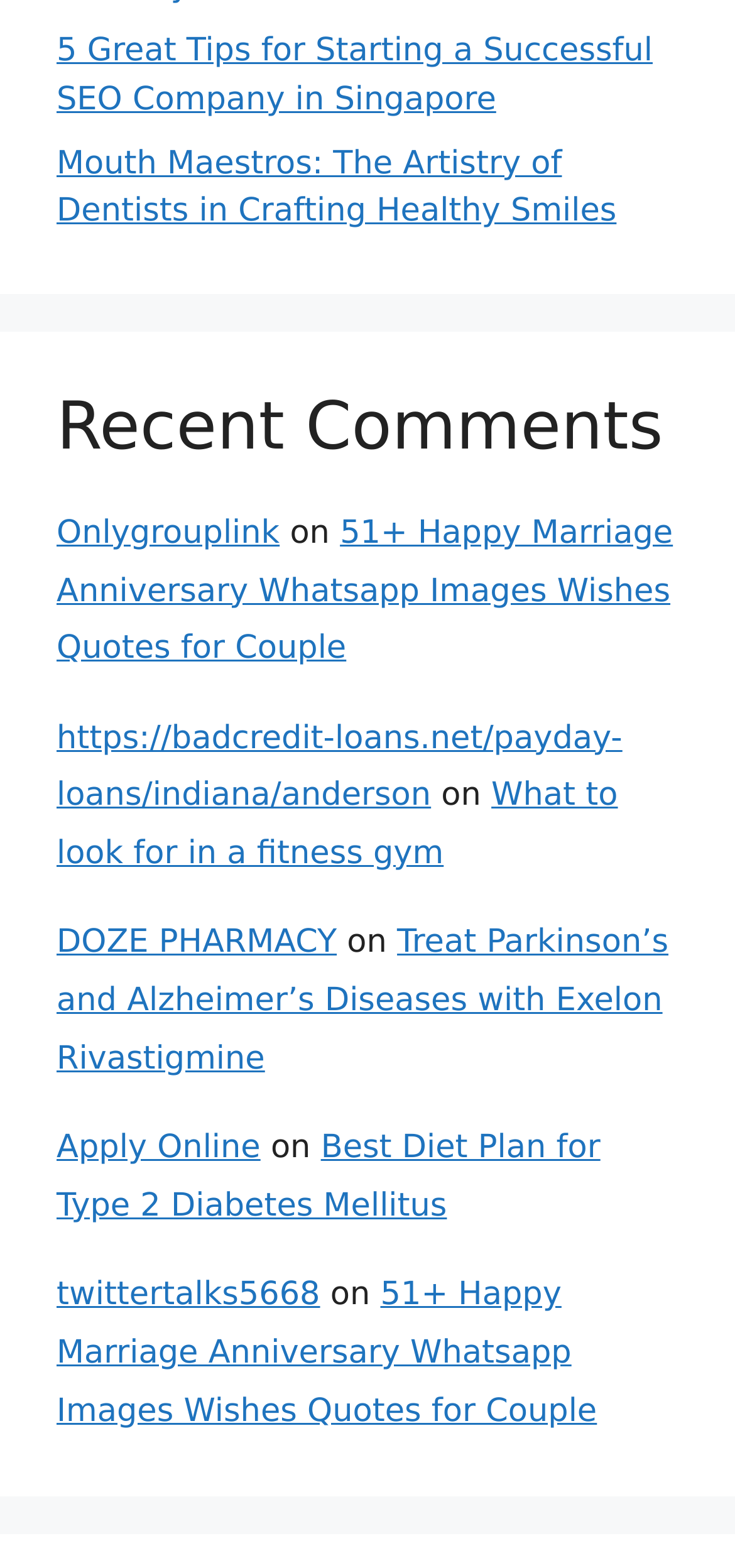Determine the bounding box coordinates for the area that should be clicked to carry out the following instruction: "Click the company logo".

None